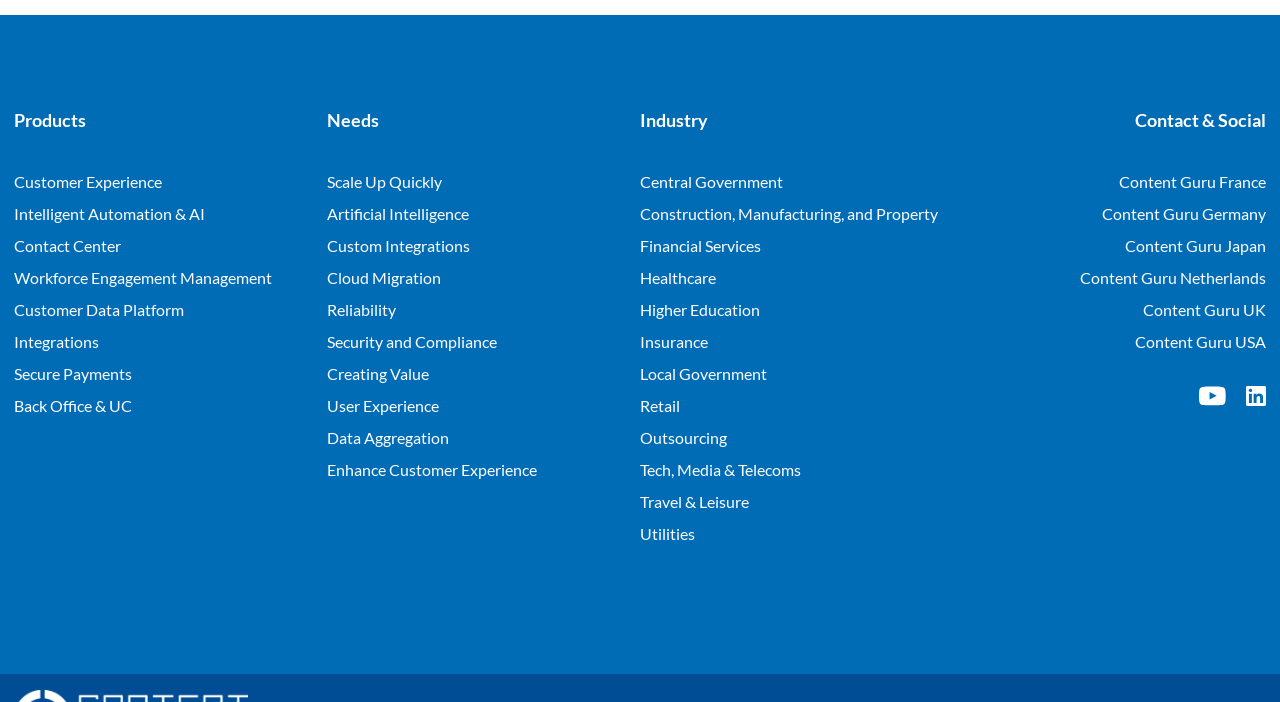What are the main categories on this webpage?
Using the image, answer in one word or phrase.

Products, Needs, Industry